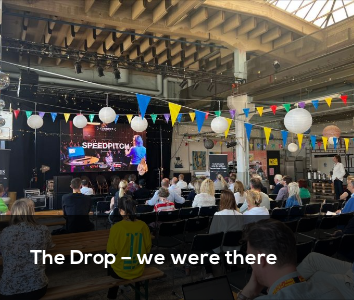What is the purpose of the event?
Using the image, give a concise answer in the form of a single word or short phrase.

Foster collaboration and innovation